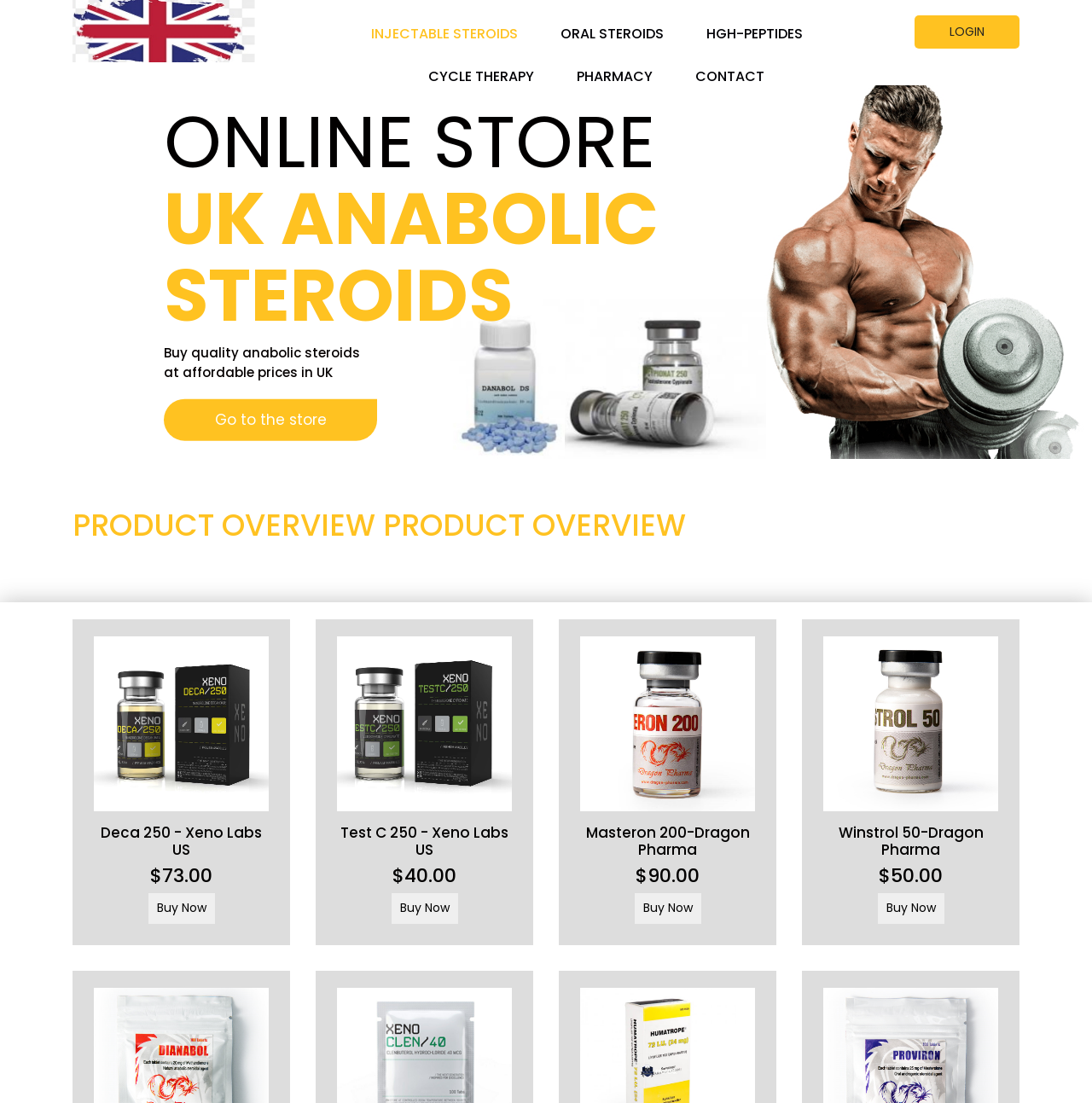How many products are displayed on the webpage?
Based on the visual, give a brief answer using one word or a short phrase.

4